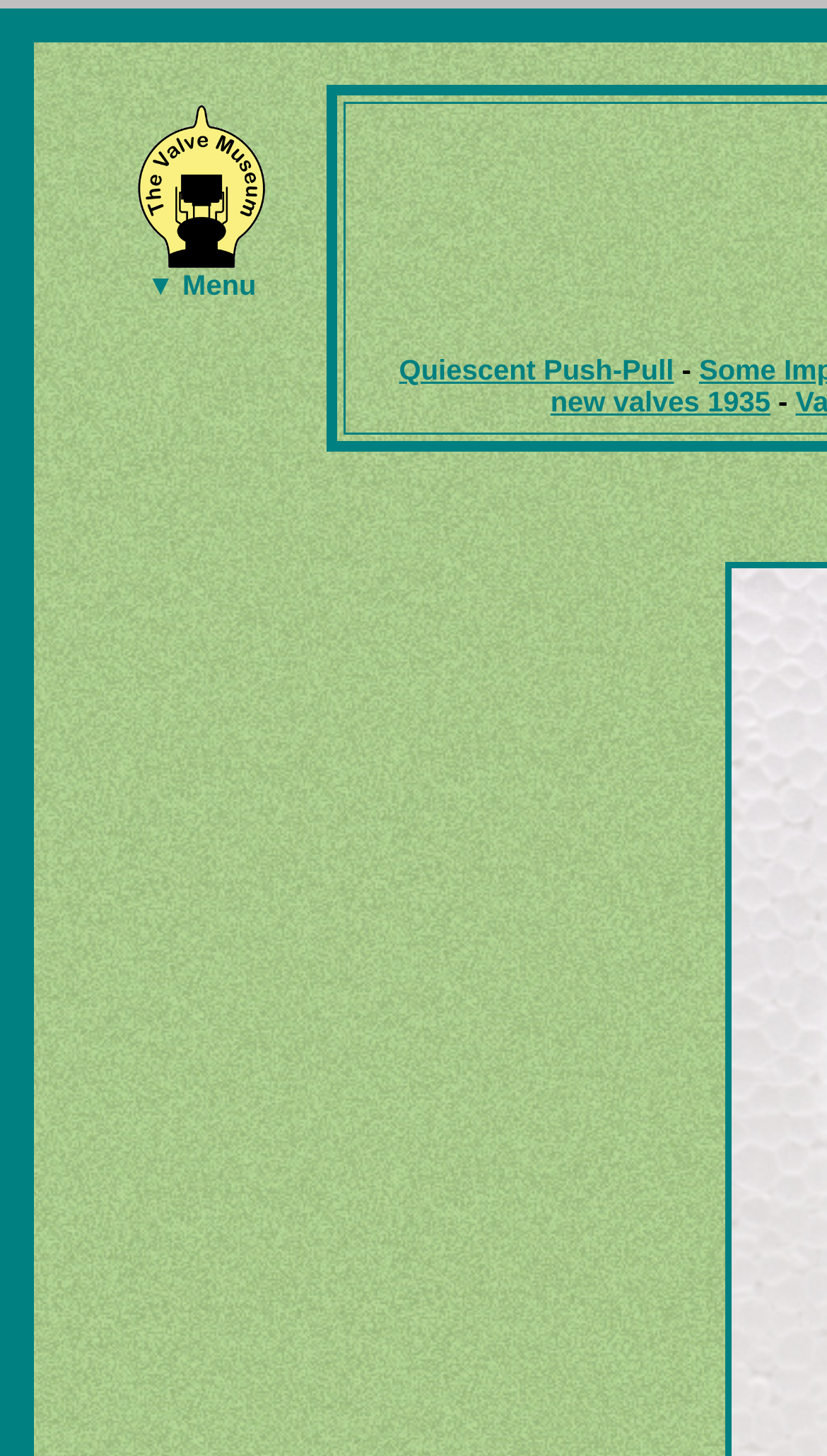Locate the bounding box of the UI element with the following description: "Quiescent Push-Pull".

[0.483, 0.243, 0.815, 0.265]